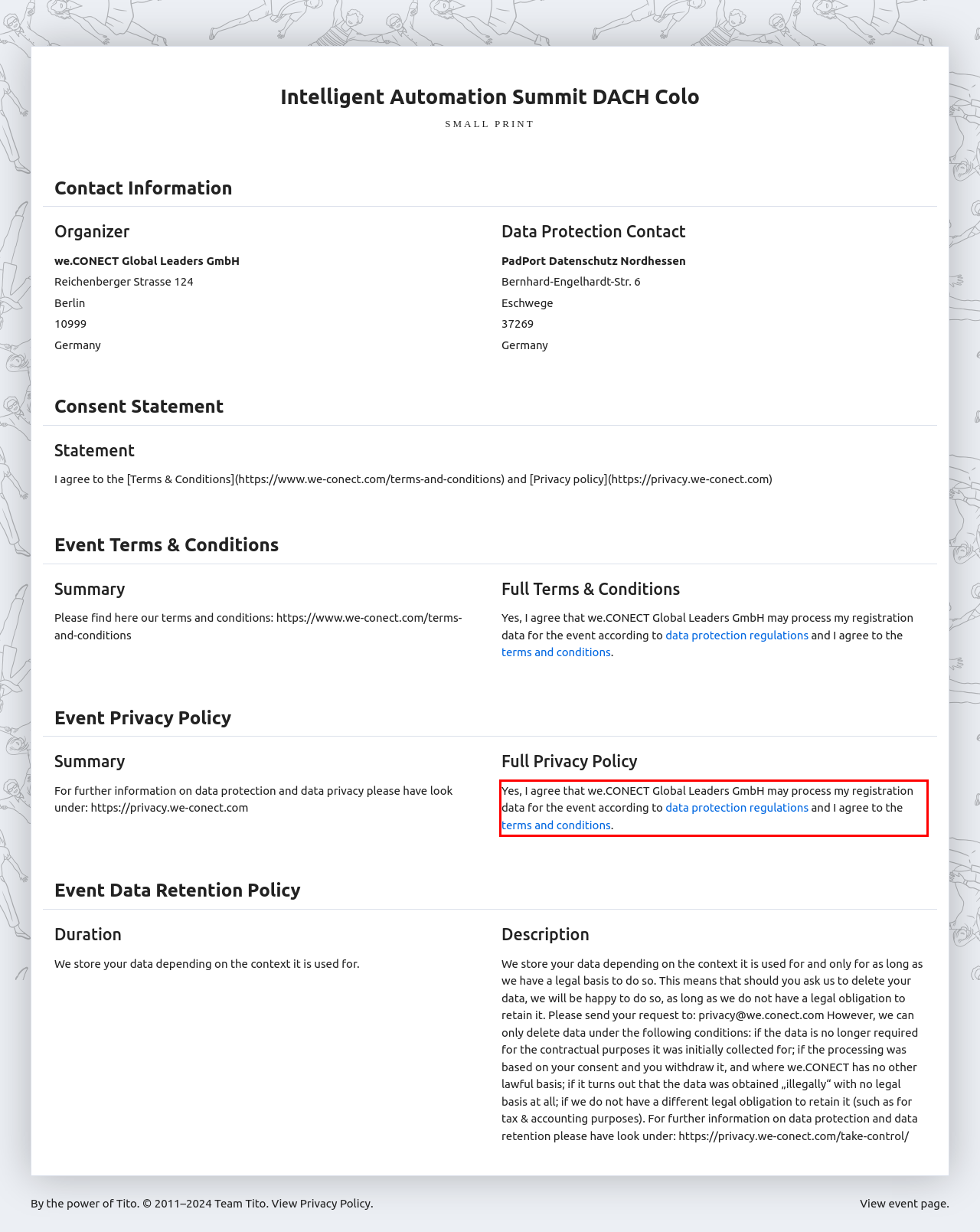Using the webpage screenshot, recognize and capture the text within the red bounding box.

Yes, I agree that we.CONECT Global Leaders GmbH may process my registration data for the event according to data protection regulations and I agree to the terms and conditions.